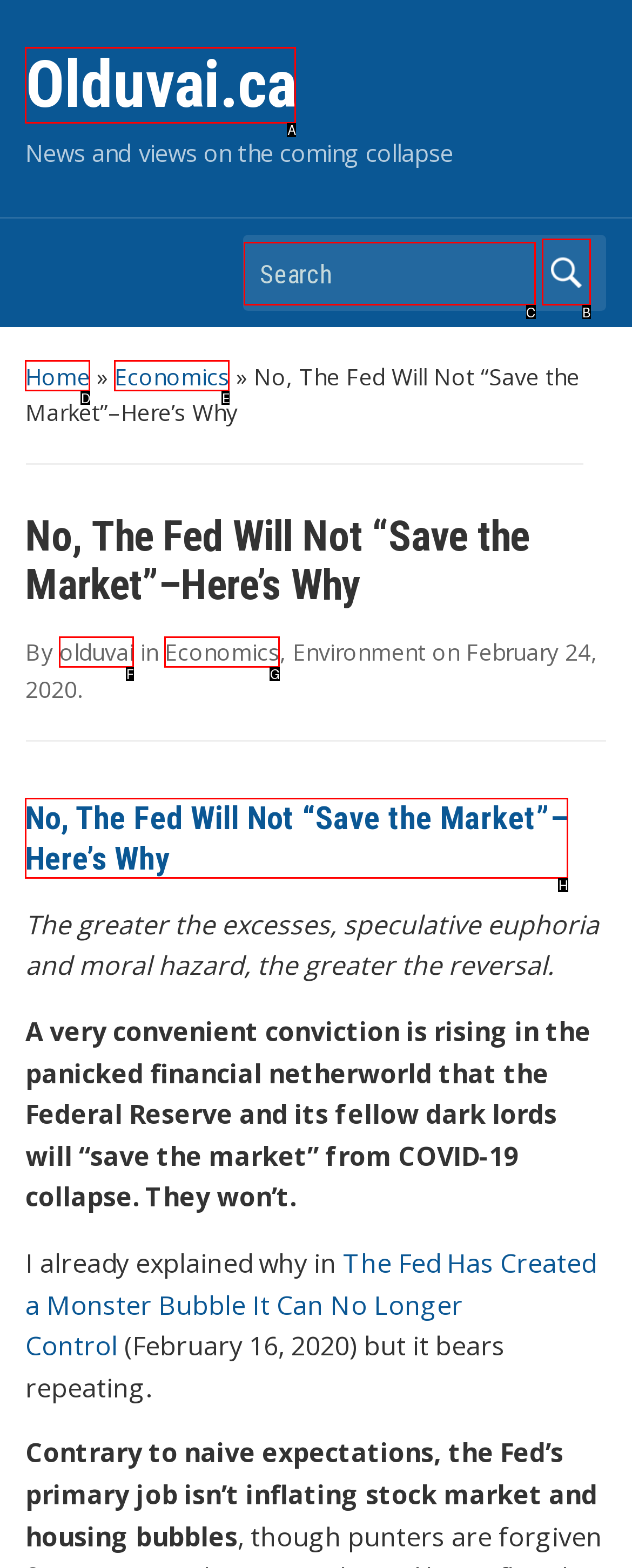Select the HTML element that fits the following description: olduvai
Provide the letter of the matching option.

F